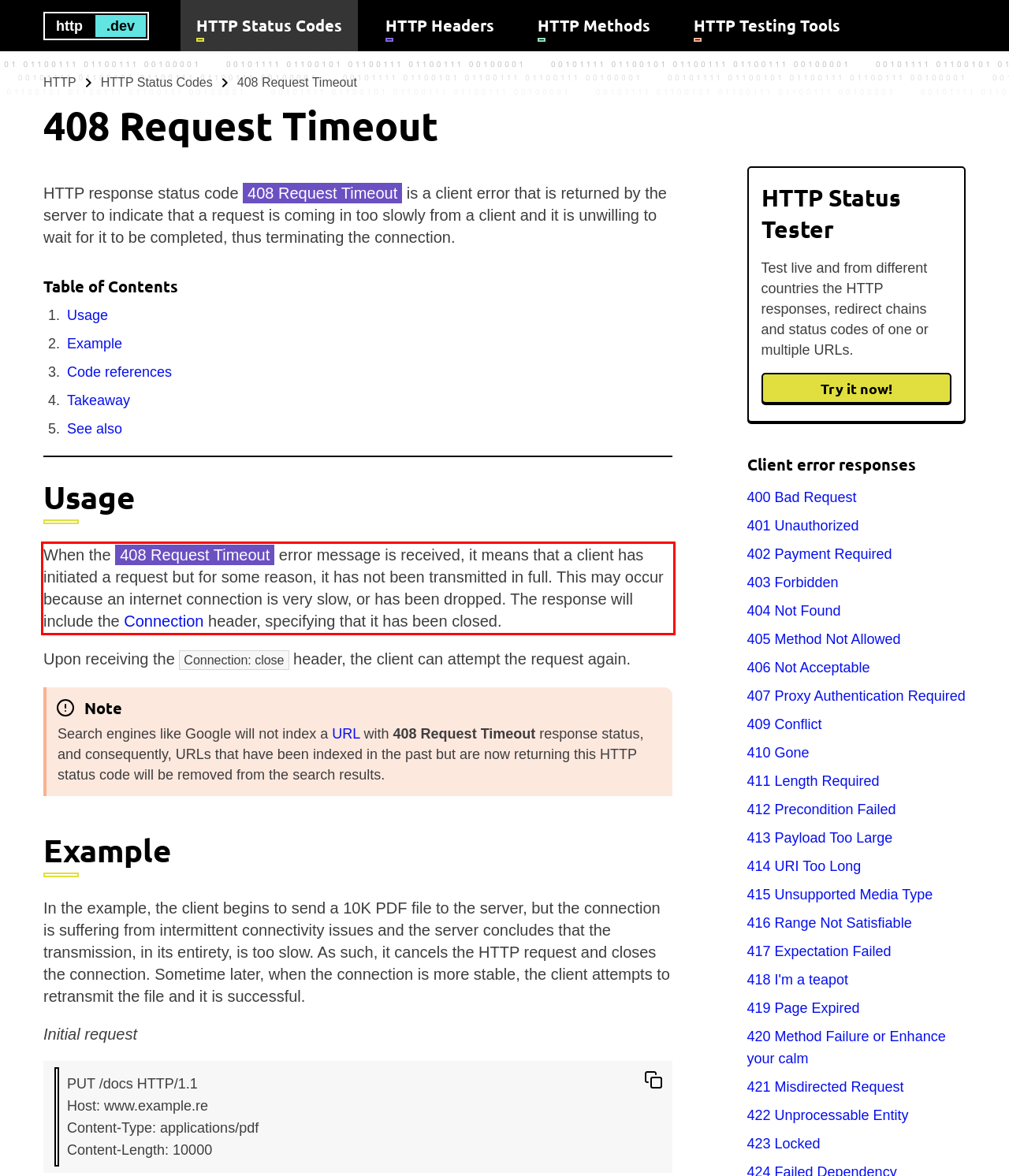Analyze the screenshot of the webpage and extract the text from the UI element that is inside the red bounding box.

When the 408 Request Timeout error message is received, it means that a client has initiated a request but for some reason, it has not been transmitted in full. This may occur because an internet connection is very slow, or has been dropped. The response will include the Connection header, specifying that it has been closed.